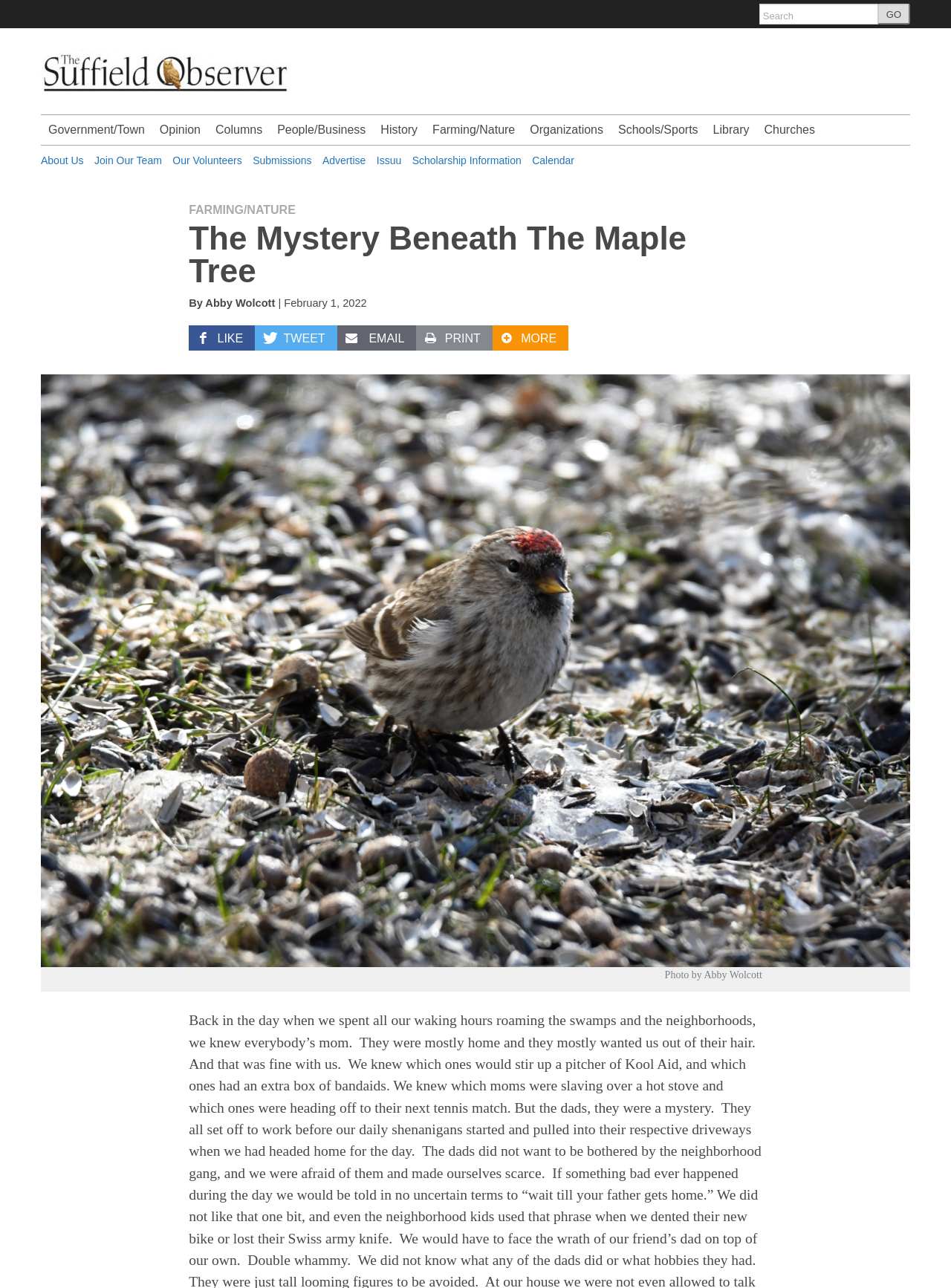Find the bounding box coordinates for the area you need to click to carry out the instruction: "Read The Mystery Beneath The Maple Tree article". The coordinates should be four float numbers between 0 and 1, indicated as [left, top, right, bottom].

[0.199, 0.157, 0.801, 0.223]